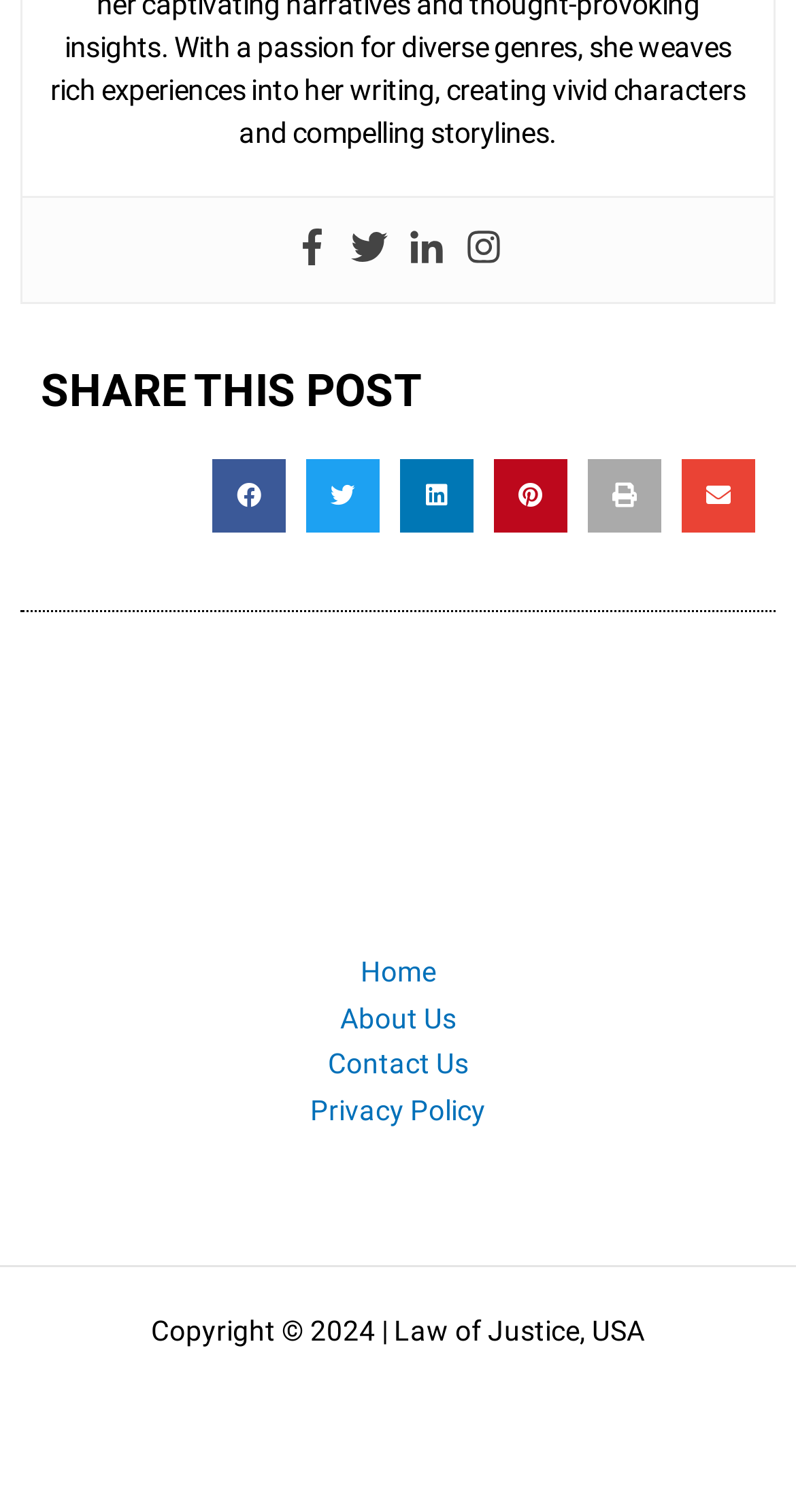What is the name of the organization mentioned in the copyright information?
Please interpret the details in the image and answer the question thoroughly.

I looked at the copyright information at the bottom of the page and found the name of the organization mentioned, which is 'Law of Justice, USA'.